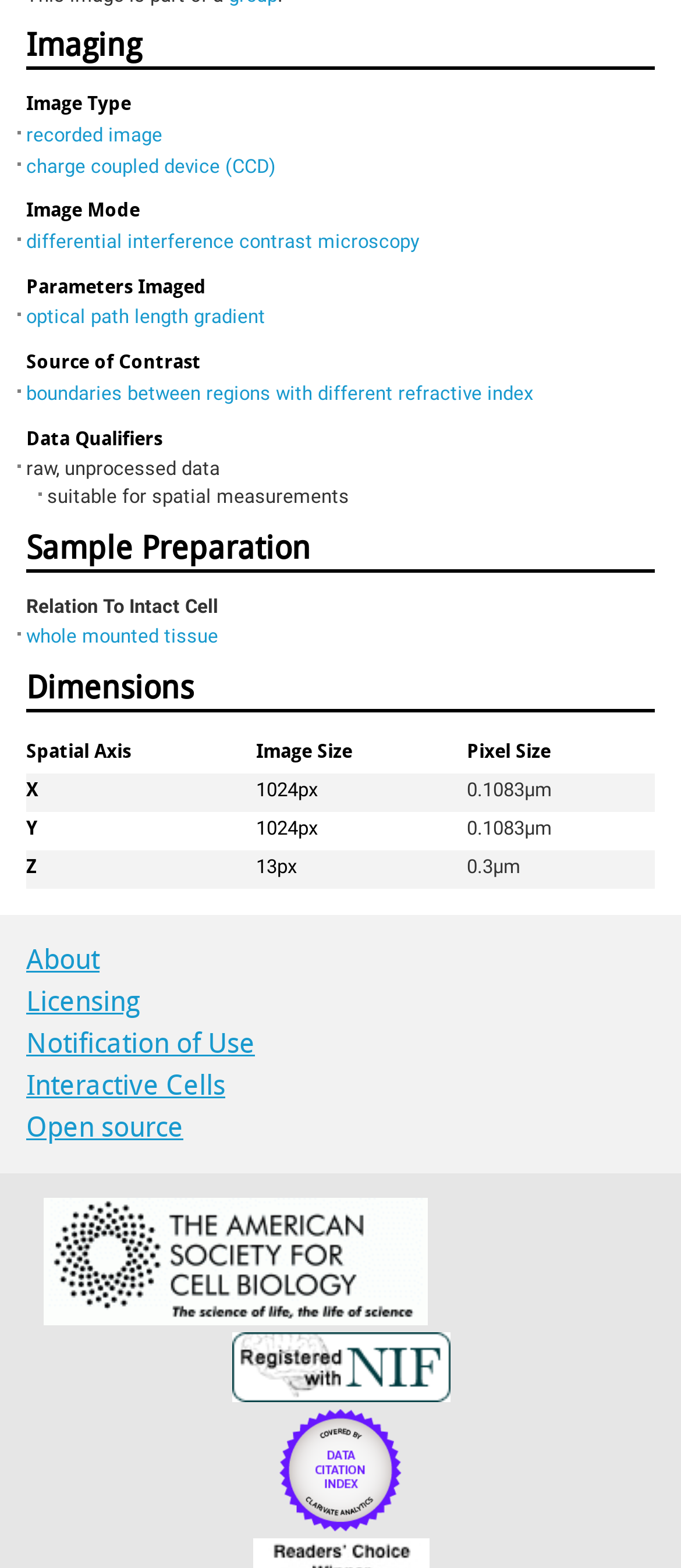Please find the bounding box coordinates in the format (top-left x, top-left y, bottom-right x, bottom-right y) for the given element description. Ensure the coordinates are floating point numbers between 0 and 1. Description: differential interference contrast microscopy

[0.038, 0.147, 0.615, 0.161]